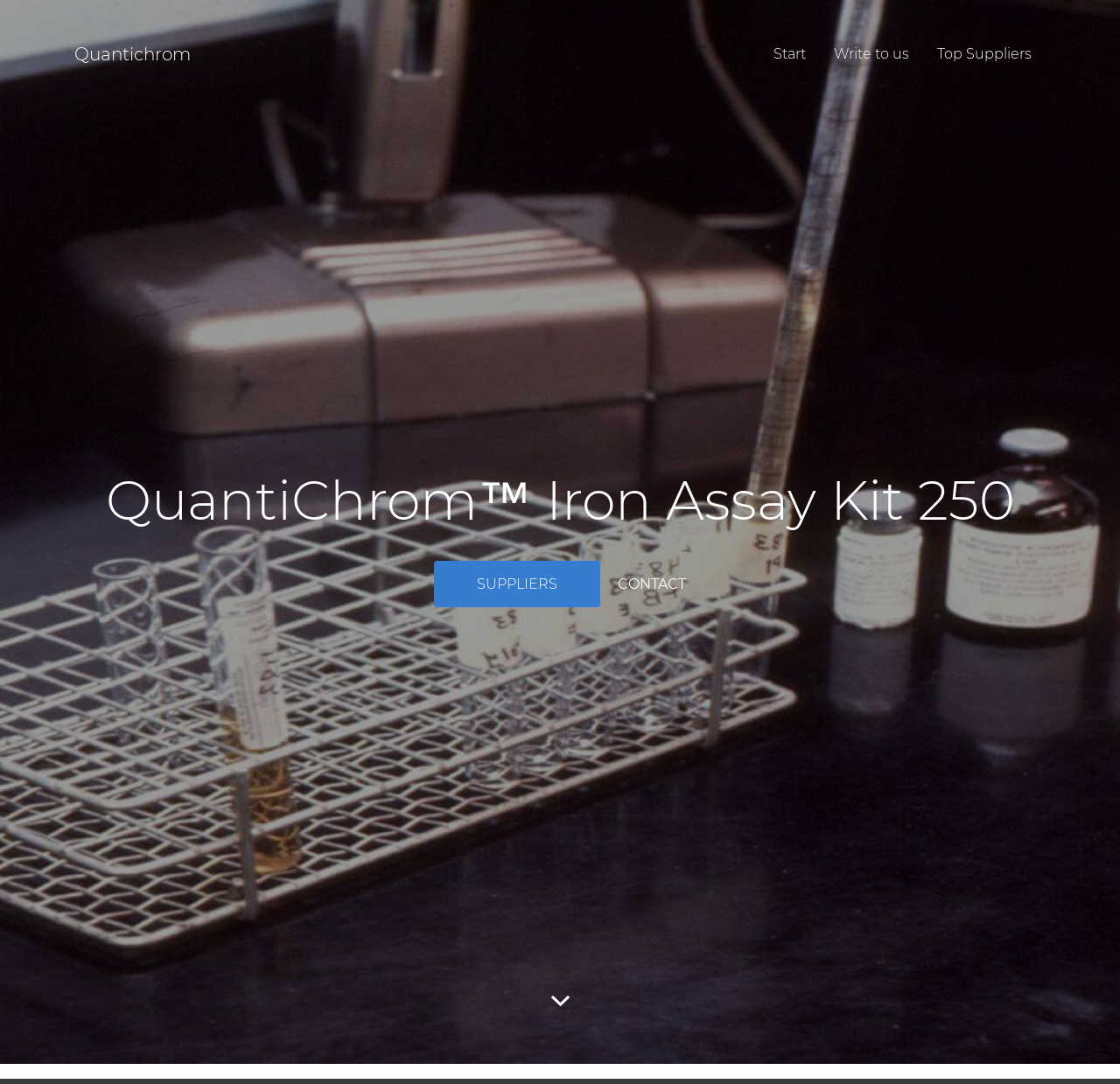What is the purpose of the 'SUPPLIERS' button?
By examining the image, provide a one-word or phrase answer.

To find suppliers